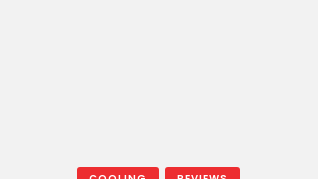What is the purpose of the 'COOLING' button?
Refer to the screenshot and deliver a thorough answer to the question presented.

The 'COOLING' button is likely a category link that directs users to a section of the webpage featuring reviews and products related to cooling solutions, allowing them to quickly navigate to their area of interest.